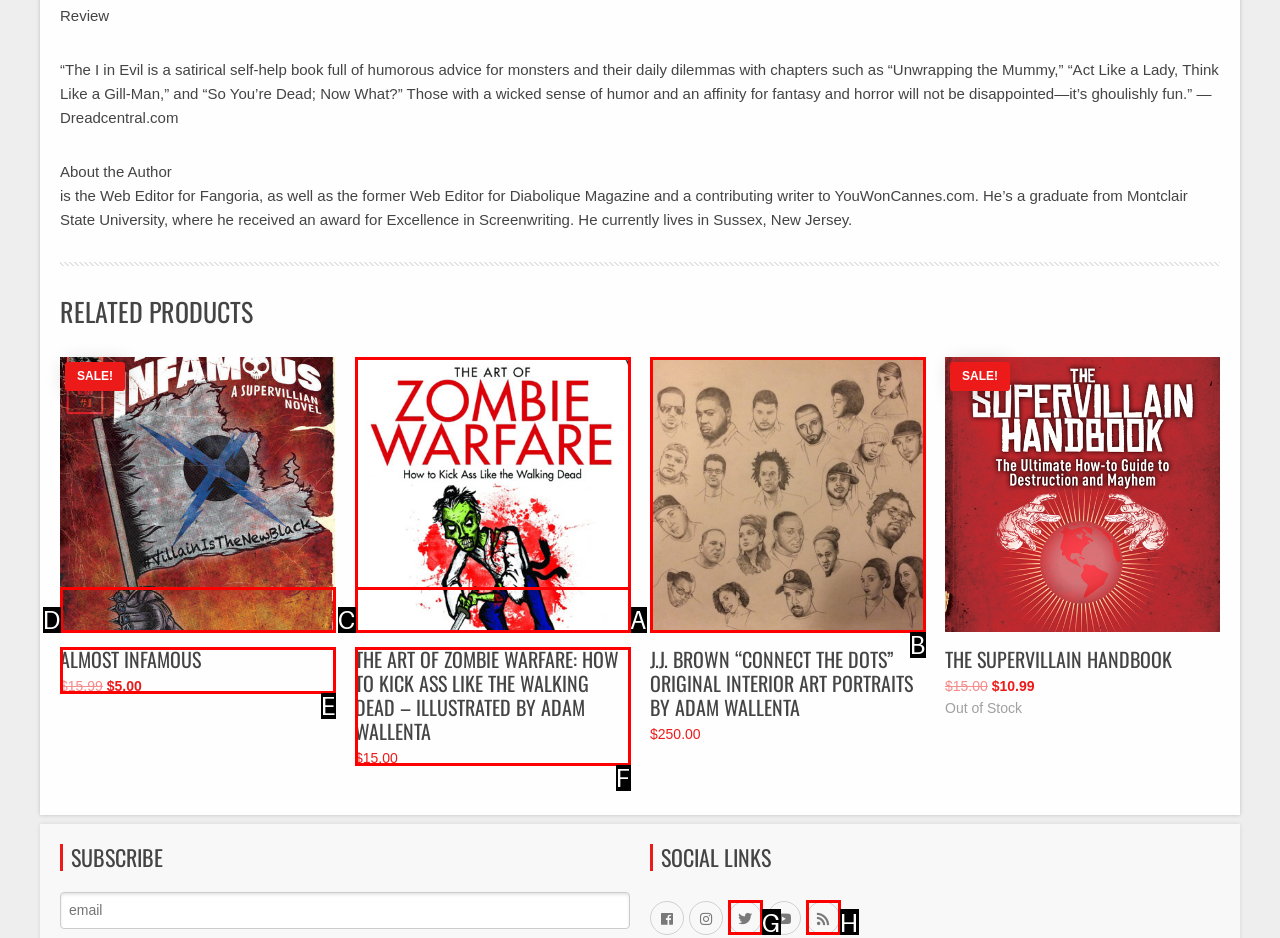Find the correct option to complete this instruction: Add 'Almost Infamous' to cart. Reply with the corresponding letter.

D